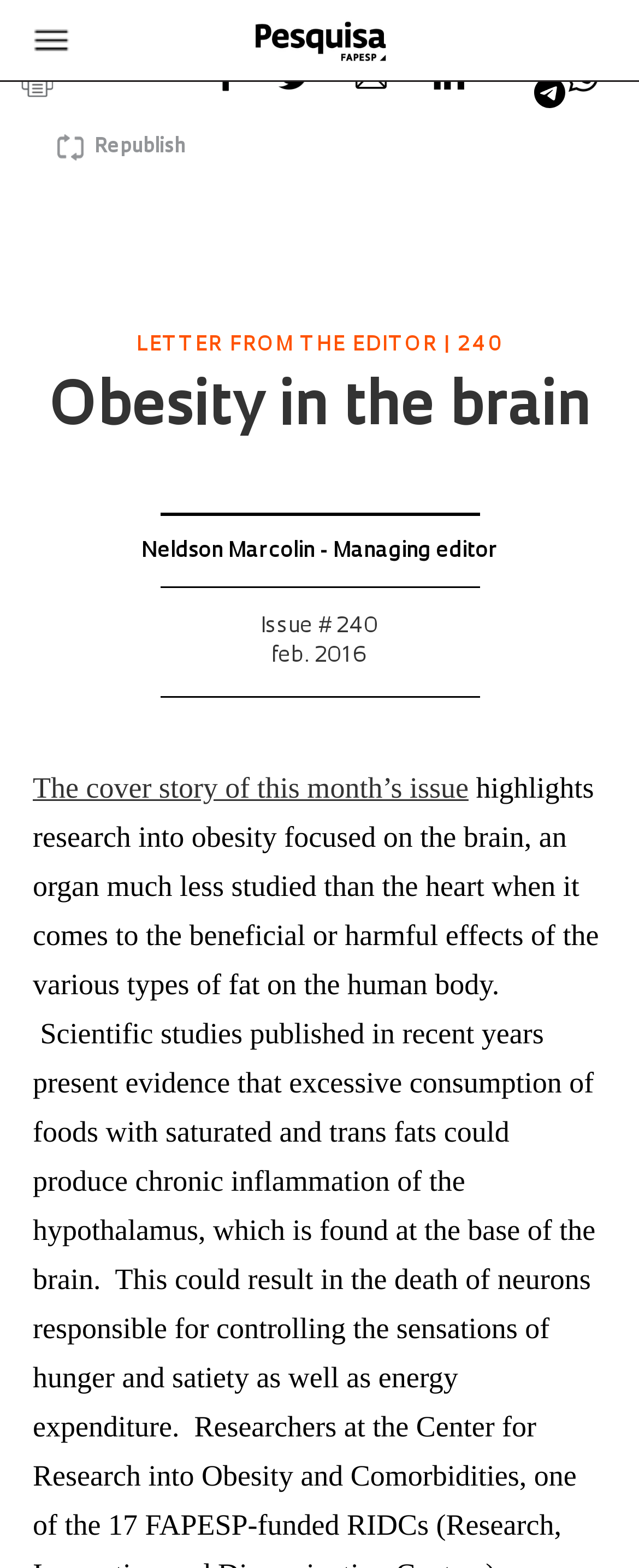Find the bounding box coordinates of the clickable element required to execute the following instruction: "Read the news". Provide the coordinates as four float numbers between 0 and 1, i.e., [left, top, right, bottom].

None